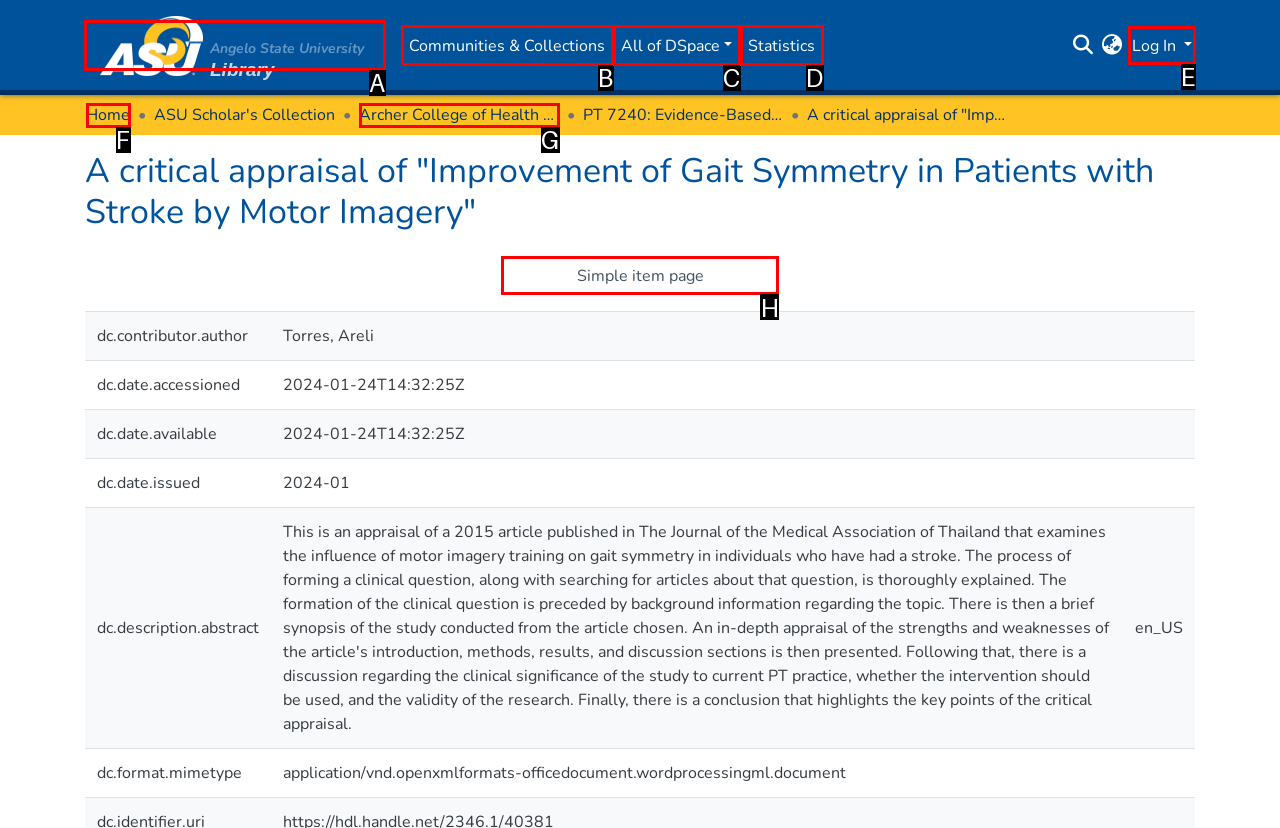Point out the HTML element I should click to achieve the following: Click the repository logo Reply with the letter of the selected element.

A